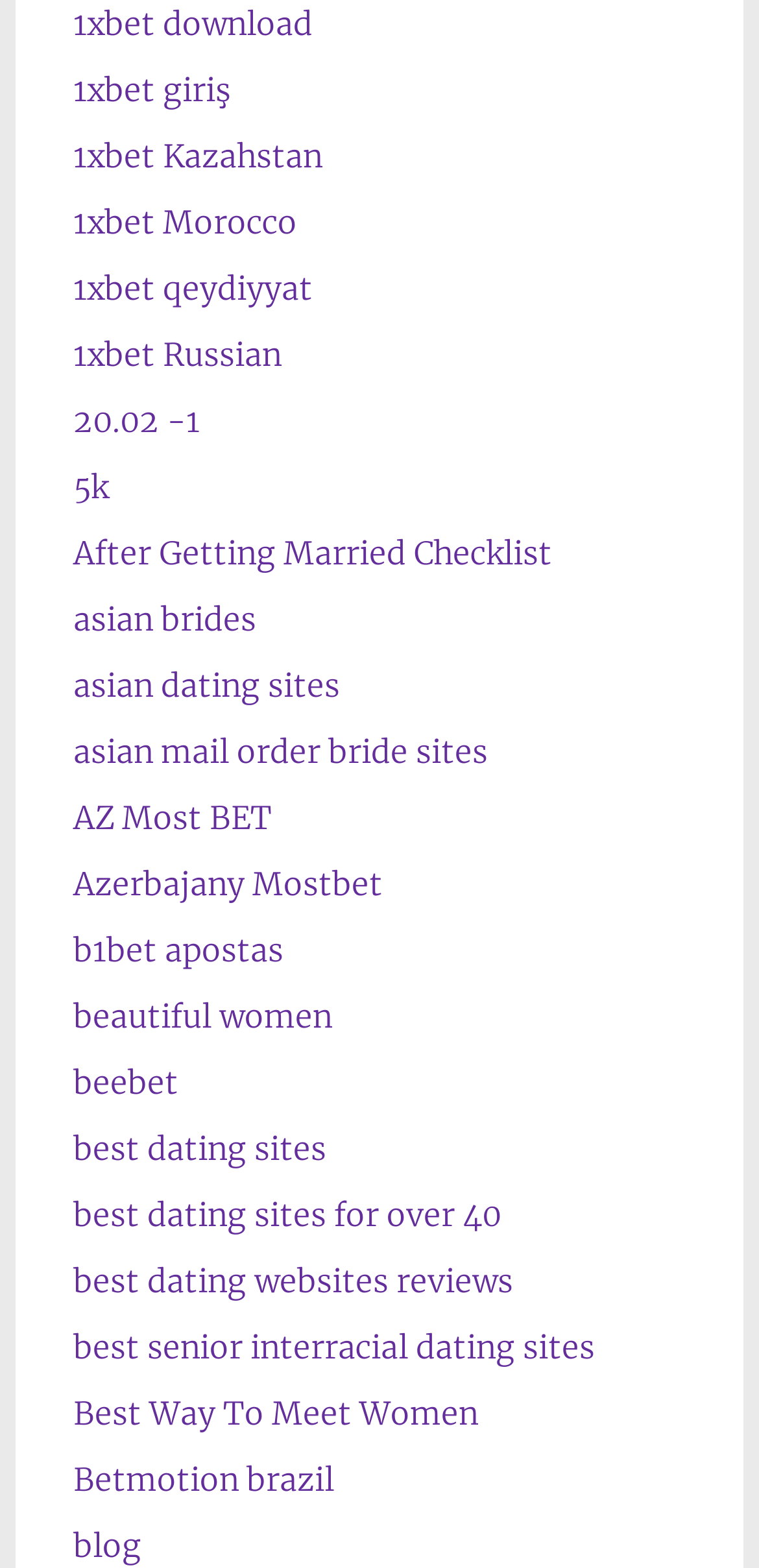How many links are on the webpage?
Using the picture, provide a one-word or short phrase answer.

510